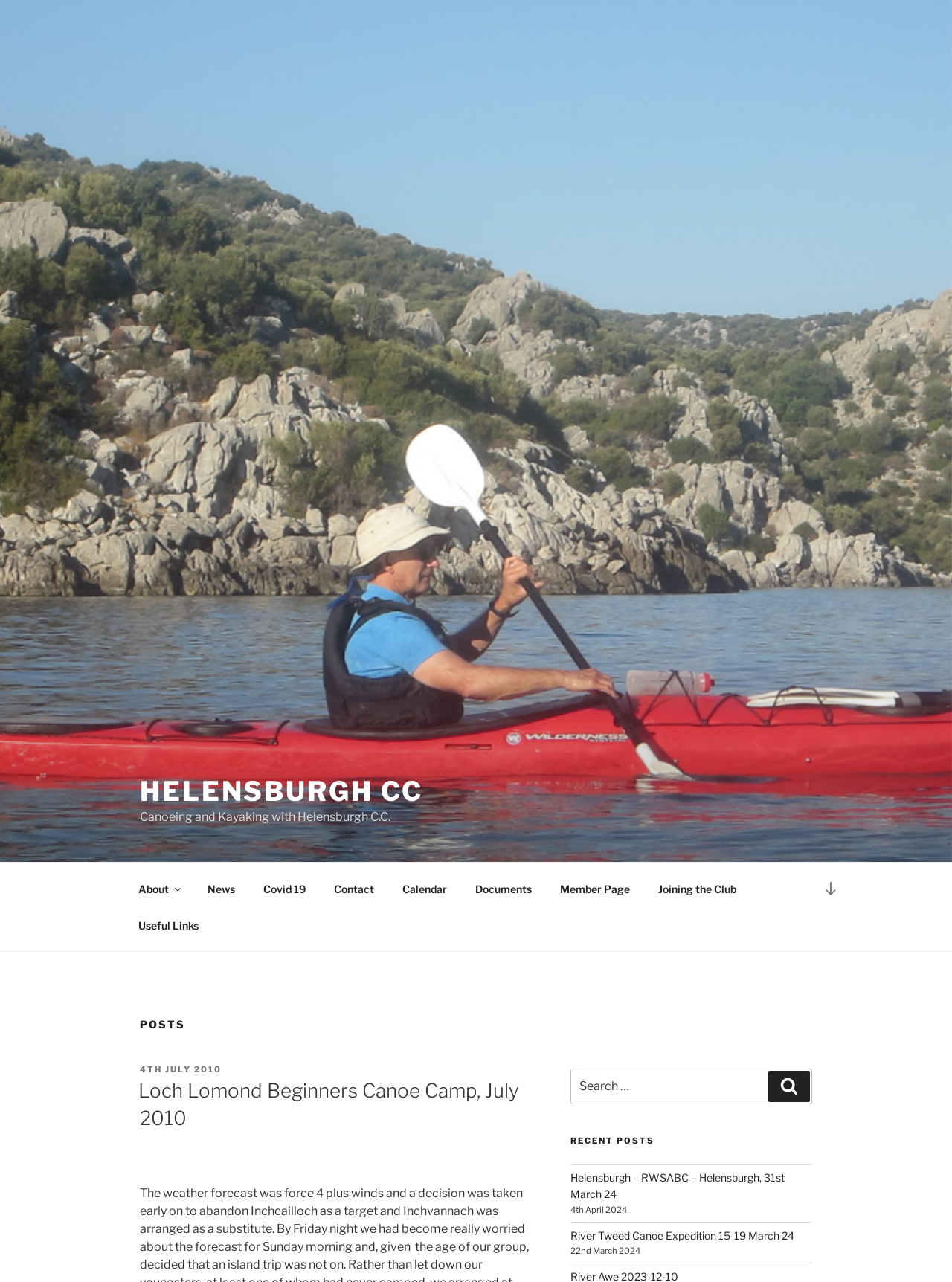Offer a thorough description of the webpage.

The webpage is about Helensburgh CC, a canoeing and kayaking club. At the top, there is a heading "HELENSBURGH CC" with a link to the same text. Below it, there is a static text "Canoeing and Kayaking with Helensburgh C.C.".

To the right of the heading, there is a top menu navigation bar with 9 links: "About", "News", "Covid 19", "Contact", "Calendar", "Documents", "Member Page", "Joining the Club", and "Useful Links". There is also a link "Scroll down to content" at the end of the navigation bar.

Below the top menu, there is a heading "POSTS" with a section containing a header and a post titled "Loch Lomond Beginners Canoe Camp, July 2010" with a link to the post and a time stamp "4TH JULY 2010". 

To the right of the "POSTS" section, there is a search bar with a label "Search for:" and a search button. 

Below the search bar, there is a heading "RECENT POSTS" with two recent post links: "Helensburgh – RWSABC – Helensburgh, 31st March 24" and "River Tweed Canoe Expedition 15-19 March 24", each with a corresponding date stamp.